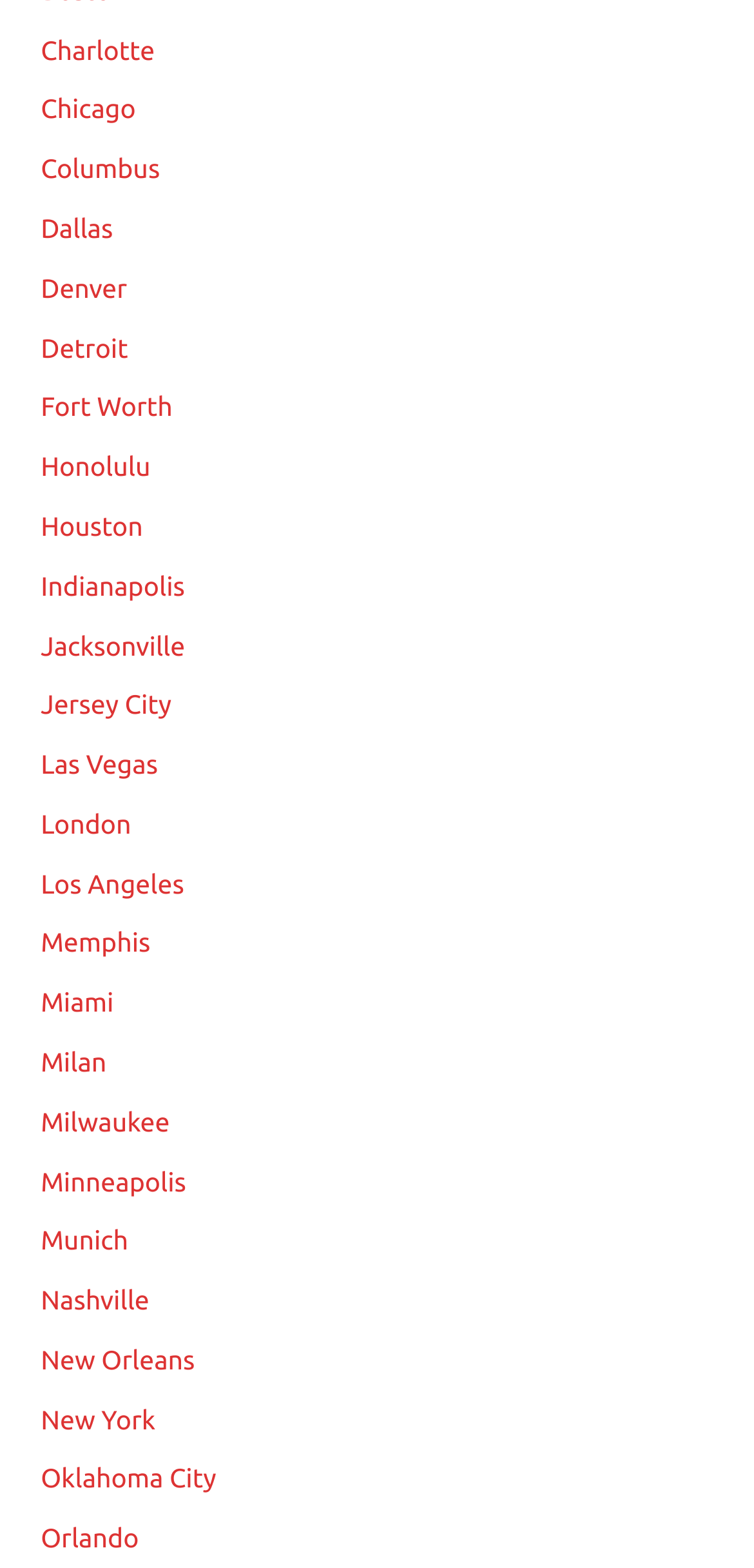Is there a city named 'San Francisco'?
Based on the screenshot, respond with a single word or phrase.

No